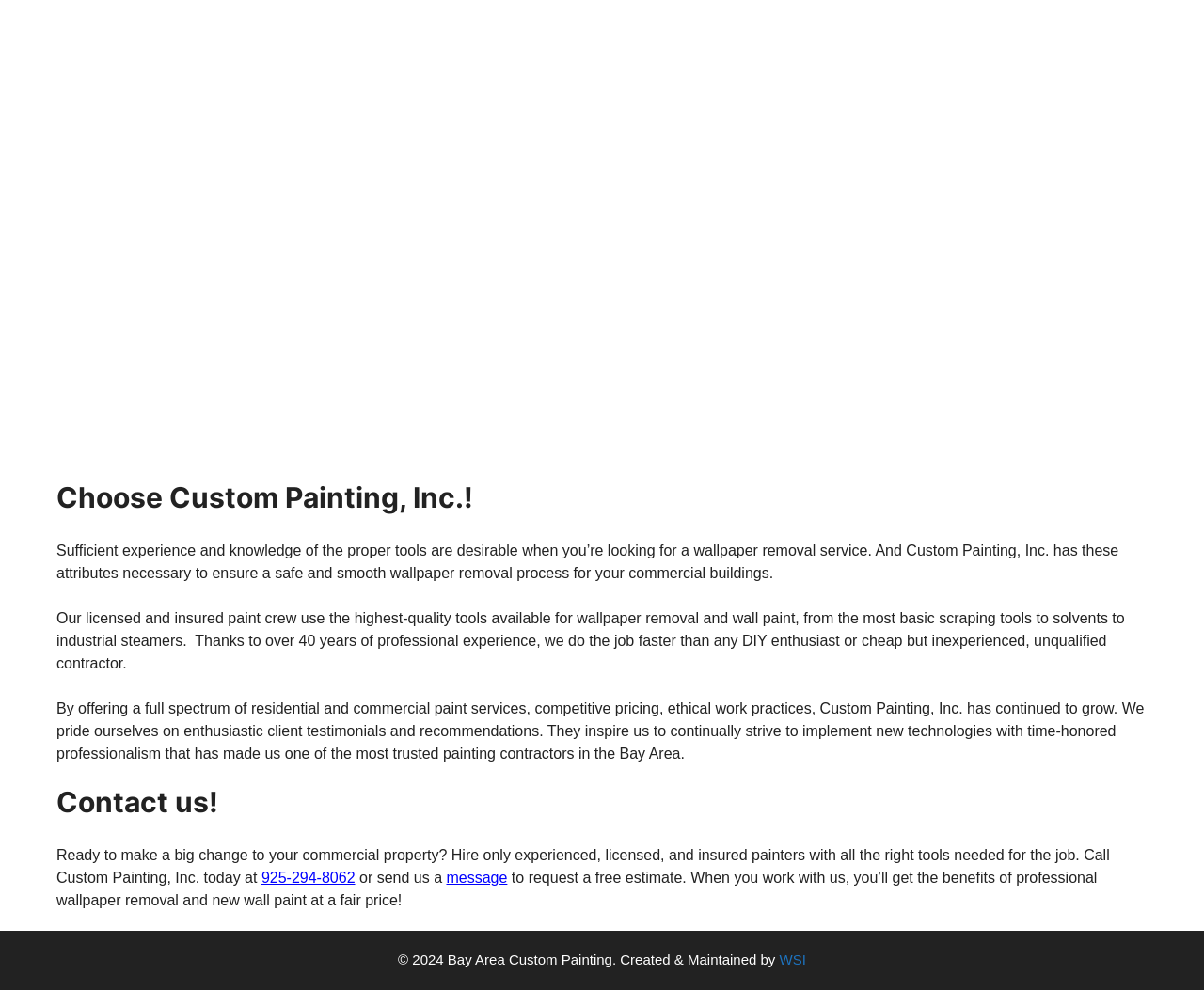Provide a brief response to the question using a single word or phrase: 
What is the purpose of the company?

Painting services